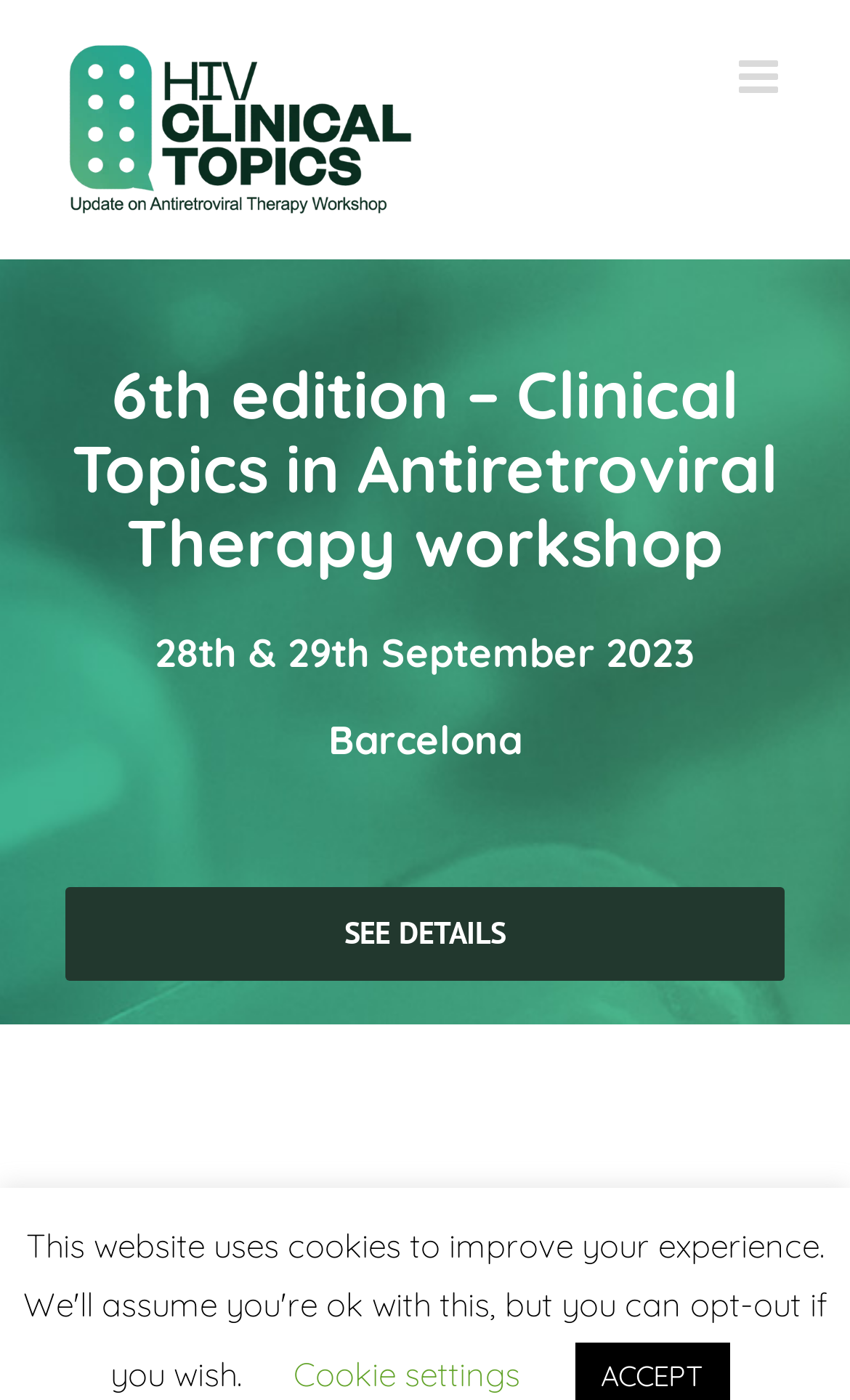Where is the workshop taking place?
Give a single word or phrase as your answer by examining the image.

Barcelona